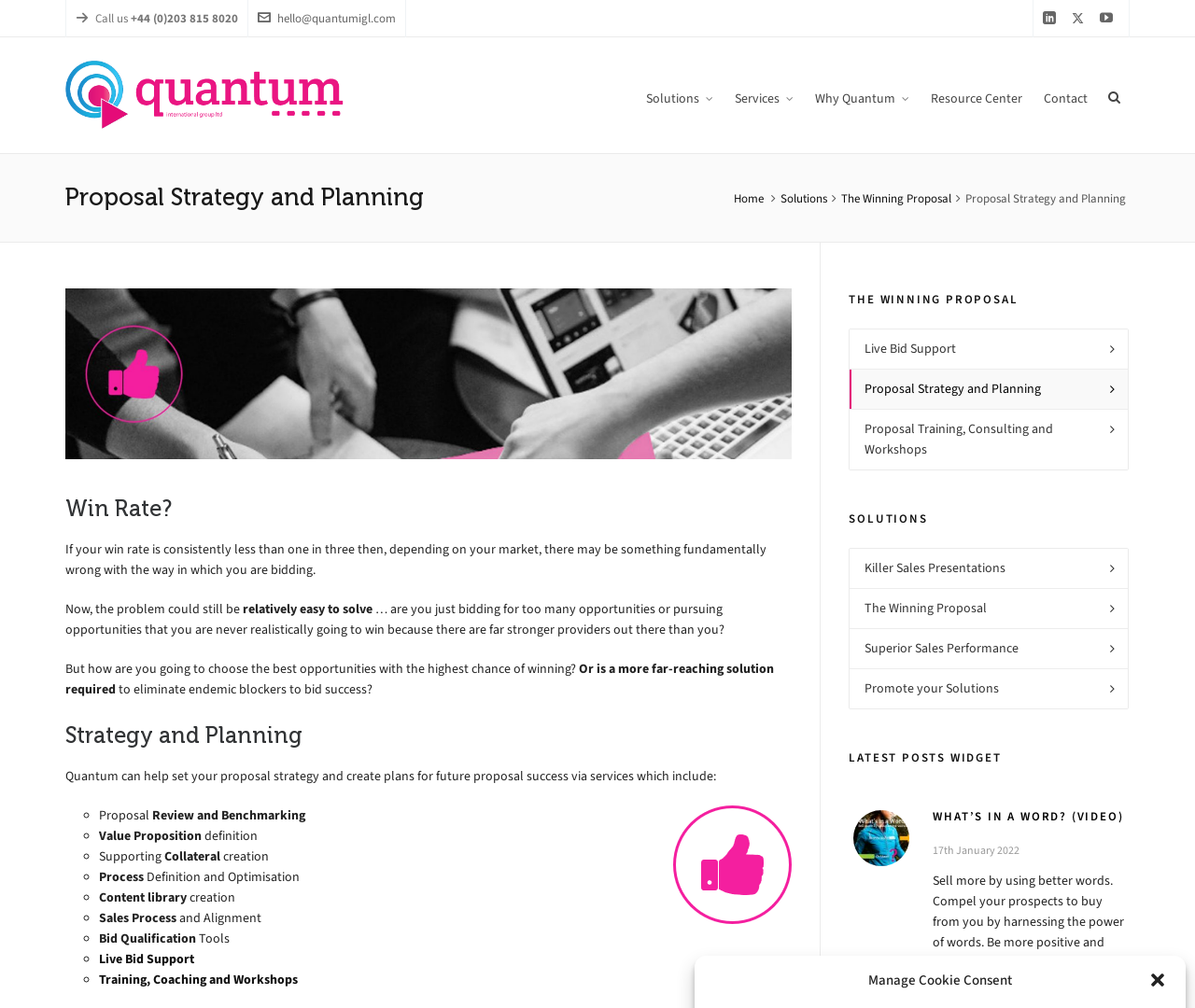Kindly determine the bounding box coordinates for the area that needs to be clicked to execute this instruction: "Learn more about Proposal Strategy and Planning".

[0.055, 0.181, 0.355, 0.212]